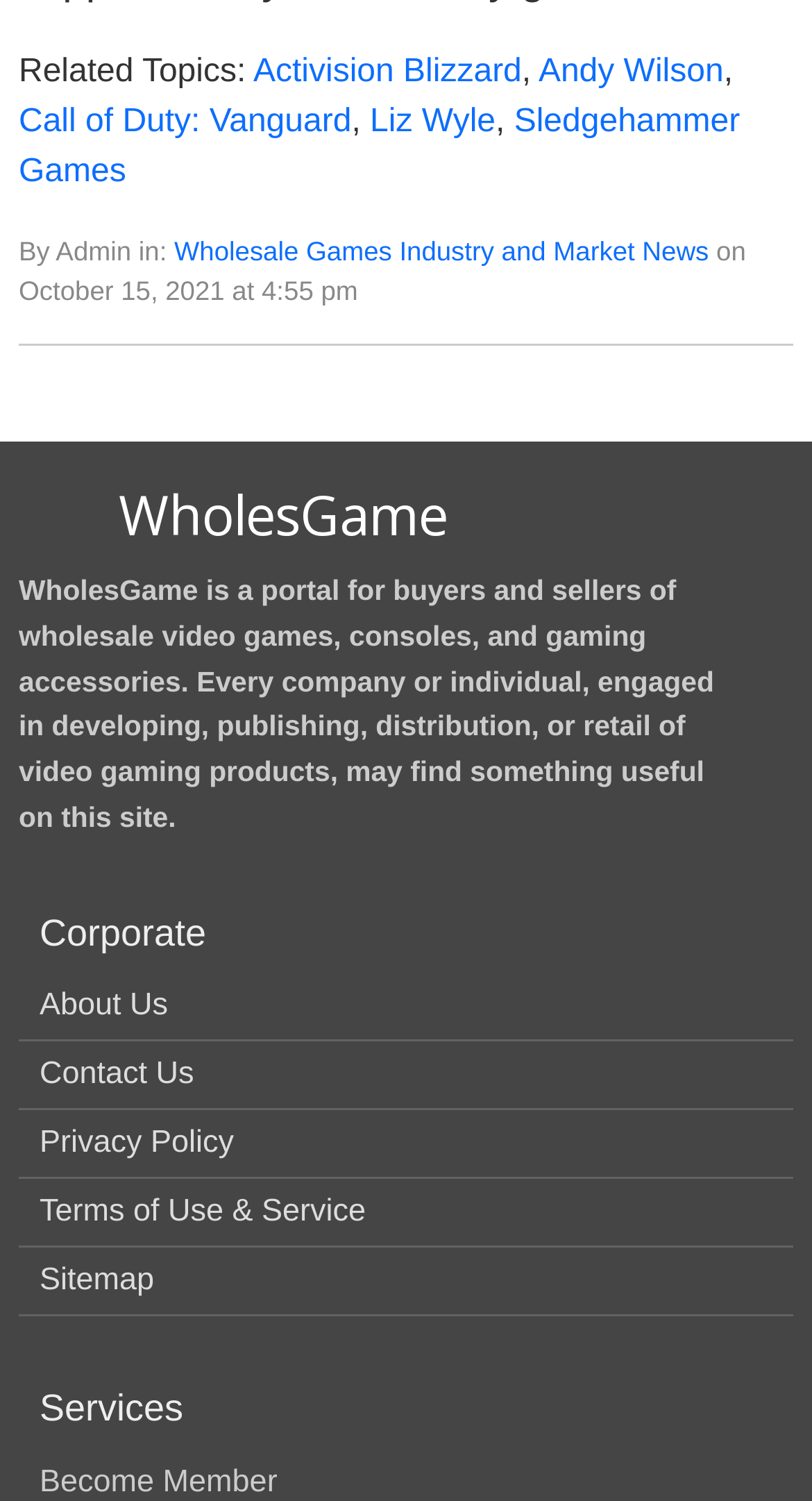Find the bounding box coordinates of the clickable region needed to perform the following instruction: "Become a member". The coordinates should be provided as four float numbers between 0 and 1, i.e., [left, top, right, bottom].

[0.049, 0.975, 0.342, 0.999]